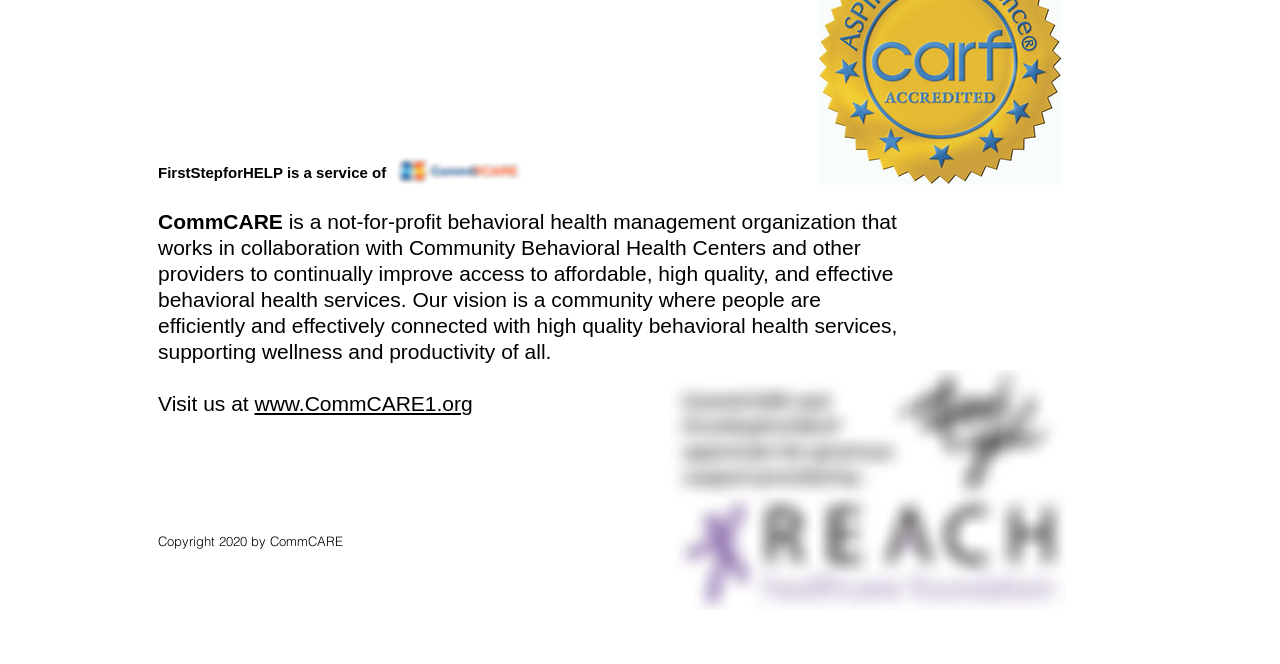What is the name of the foundation logo displayed on the webpage?
Answer the question with just one word or phrase using the image.

REACH Healthcare Foundation logo